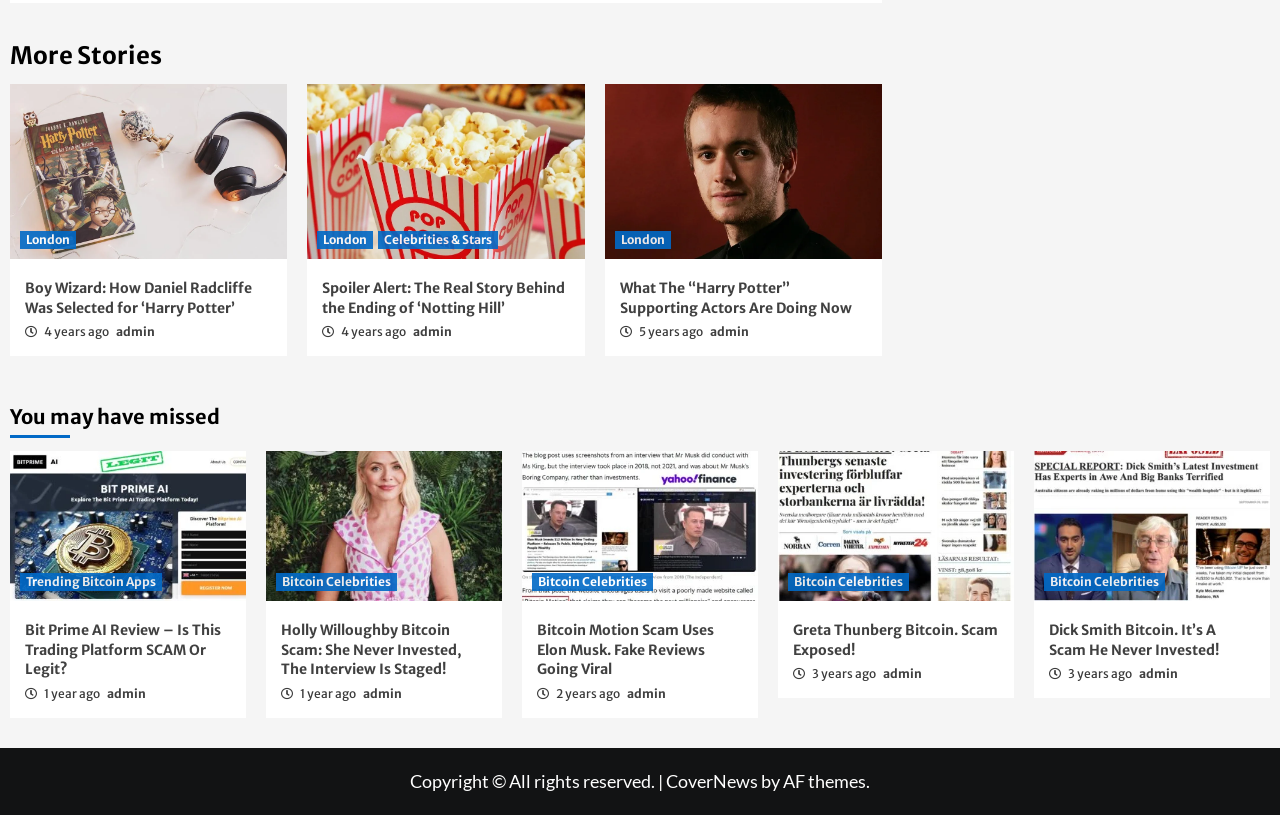What is the topic of the article 'Greta Thunberg Bitcoin. Scam Exposed!'?
Based on the visual, give a brief answer using one word or a short phrase.

Bitcoin Scam